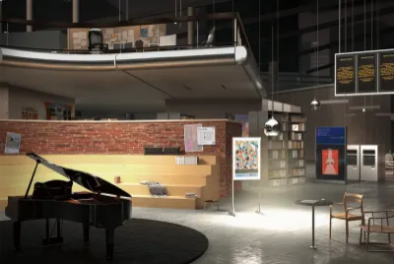Offer a detailed explanation of the image and its components.

The image showcases a beautifully designed modern space that combines elements of functionality and aesthetic appeal. In the foreground, a grand piano sits elegantly on a polished floor, suggesting a venue suitable for musical performances. The backdrop features a warm, brick wall that adds an inviting texture, accompanied by minimalist wooden shelving, creating a balance between comfort and contemporary design.

To the right, a sleek round table with a single chair invites quiet moments of reflection or study, while varied artwork displayed on easels and walls brings color and vibrancy to the environment. The upper level is visible, hinting at a multi-level layout that enhances the sense of openness. Subtle lighting casts soft shadows, highlighting the unique features of the space. Overall, the image evokes a serene atmosphere ideal for both social interaction and creative pursuits.